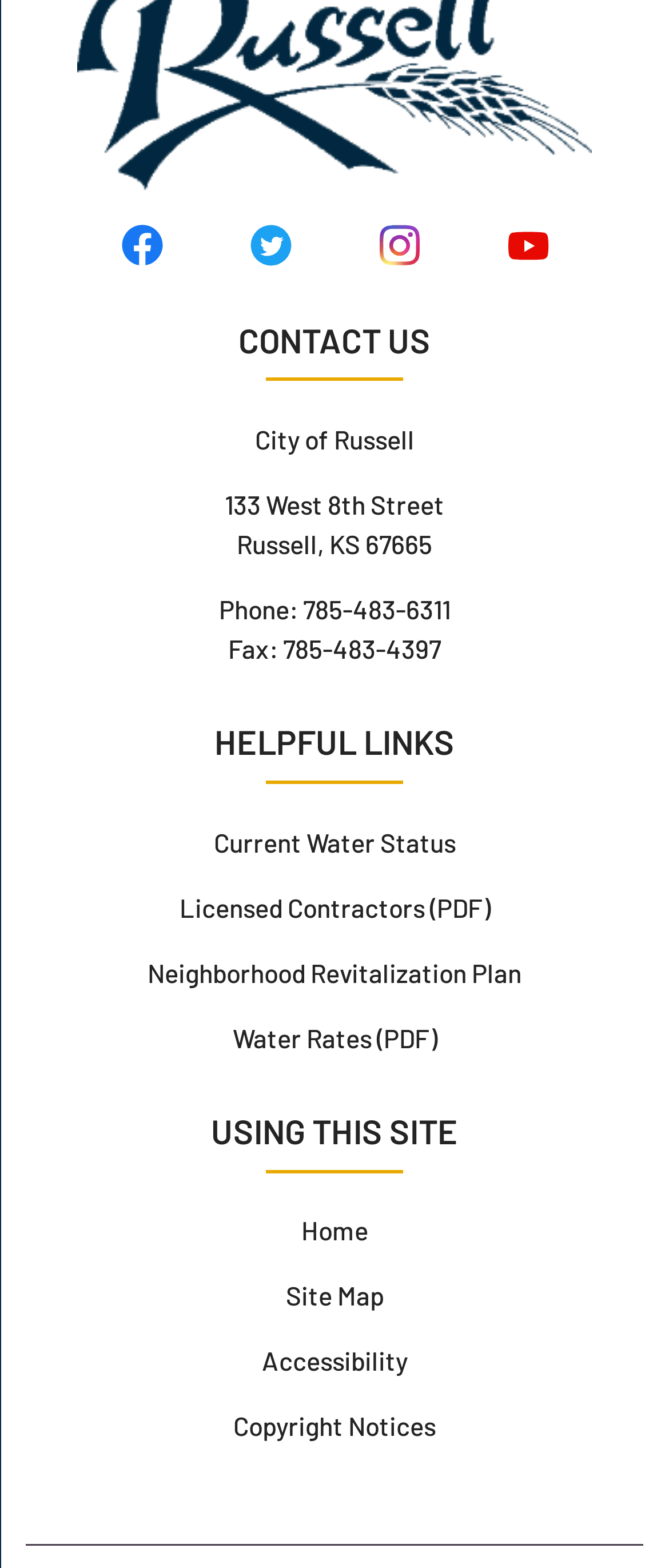Locate the bounding box of the UI element described by: "March 1, 2022" in the given webpage screenshot.

None